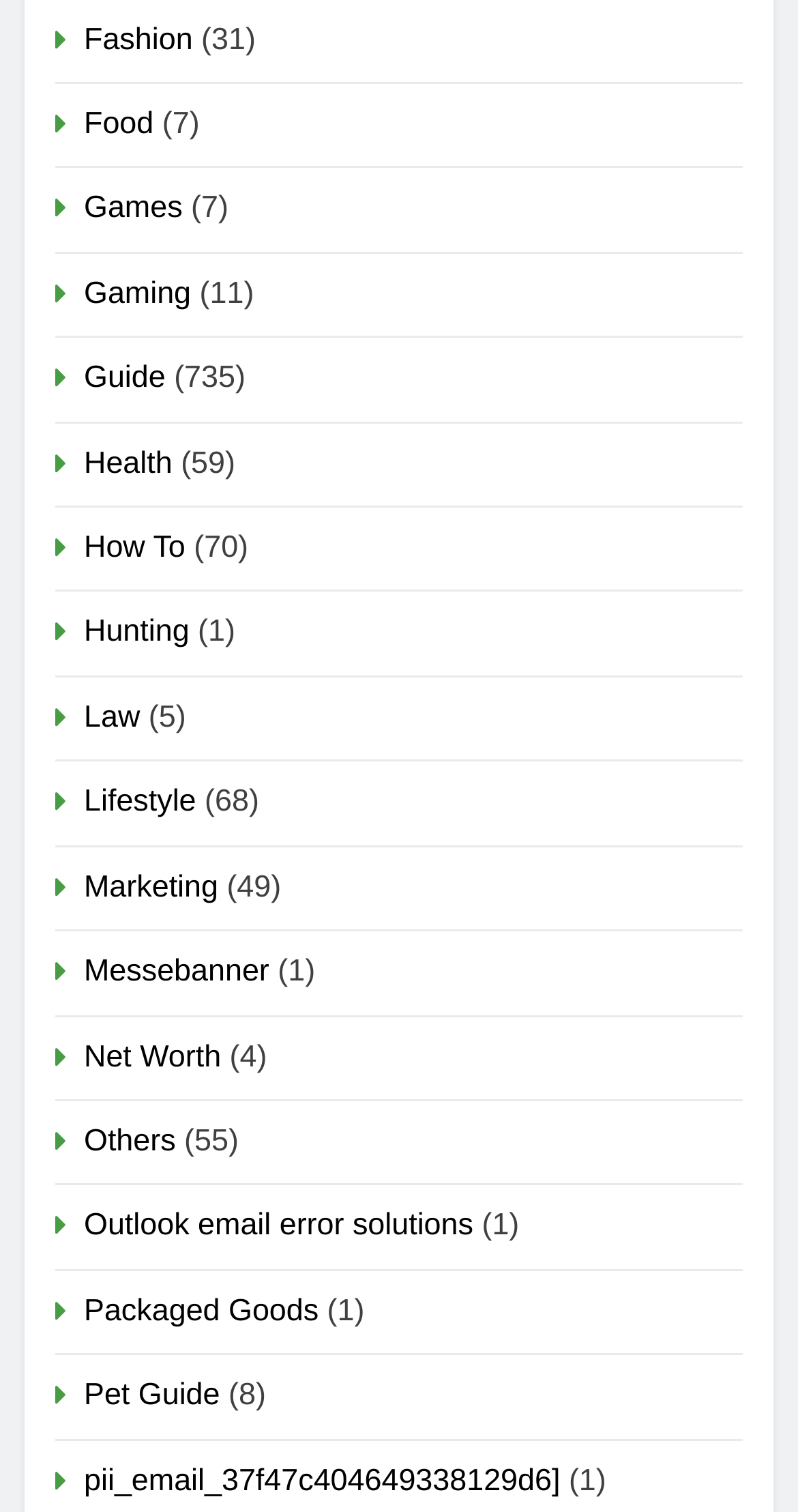Answer the following in one word or a short phrase: 
Is there a category related to email solutions?

Yes